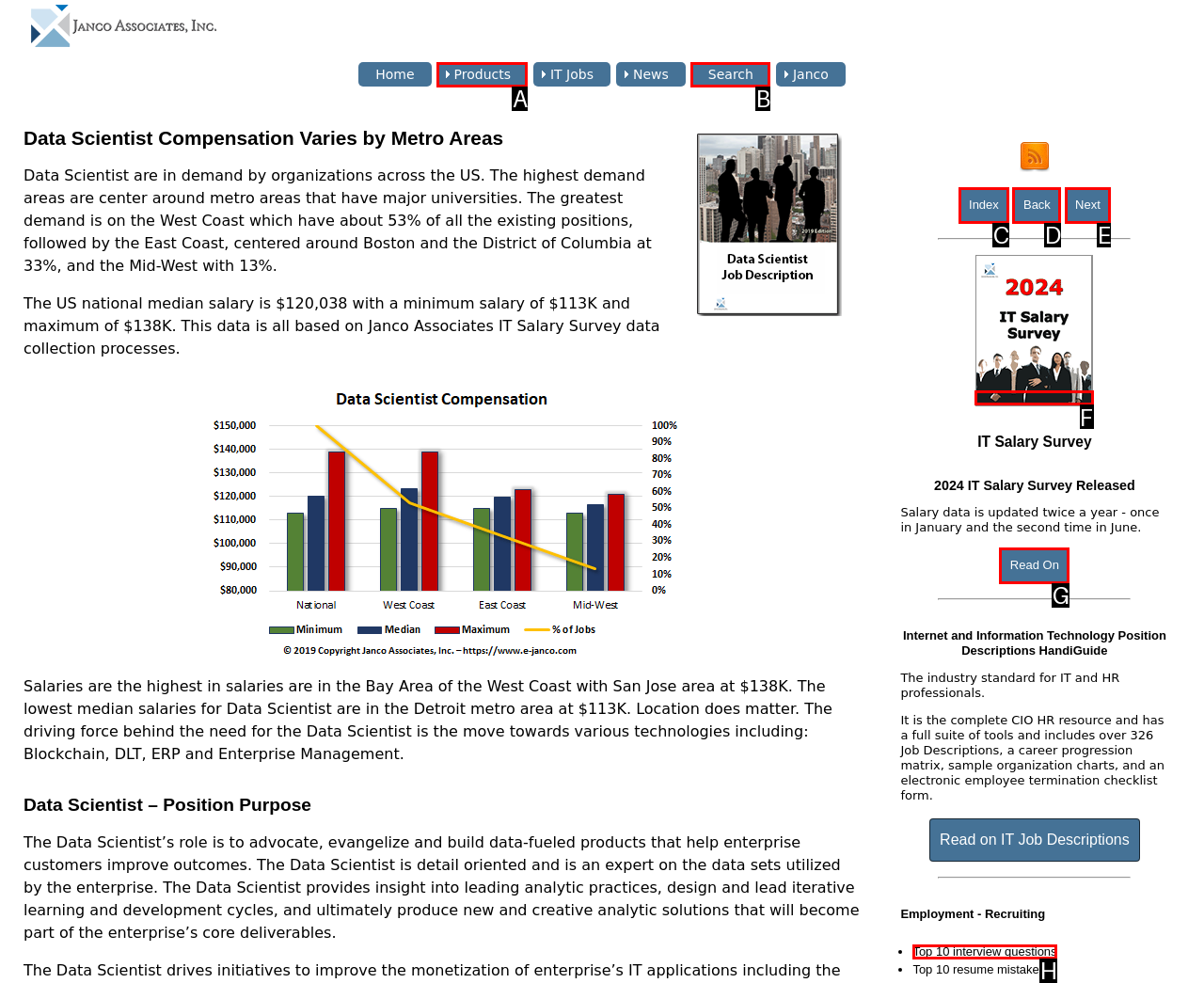Select the proper HTML element to perform the given task: View IT Salary Survey Answer with the corresponding letter from the provided choices.

F